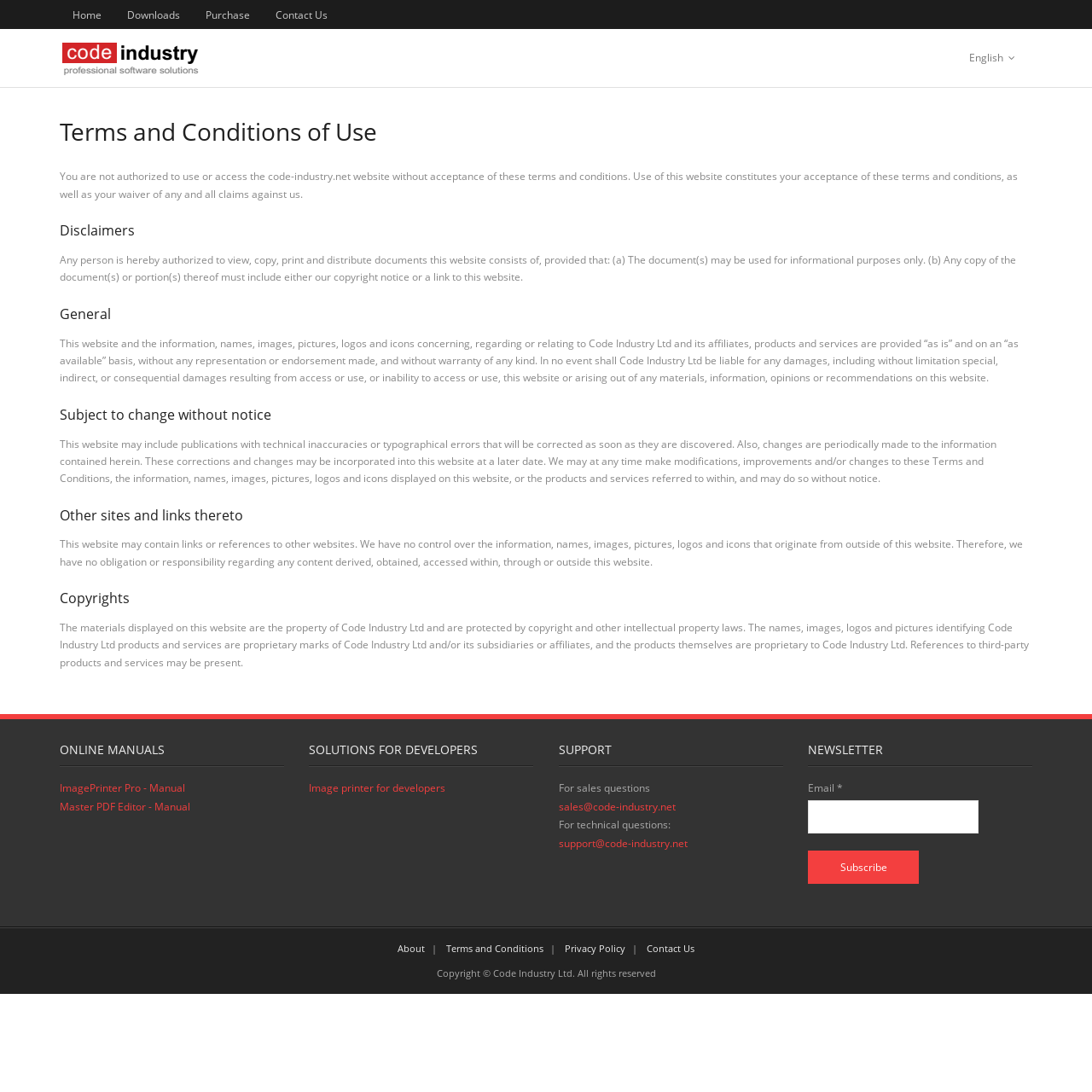Please determine the bounding box coordinates of the area that needs to be clicked to complete this task: 'Click the ImagePrinter Pro - Manual link'. The coordinates must be four float numbers between 0 and 1, formatted as [left, top, right, bottom].

[0.055, 0.715, 0.17, 0.728]